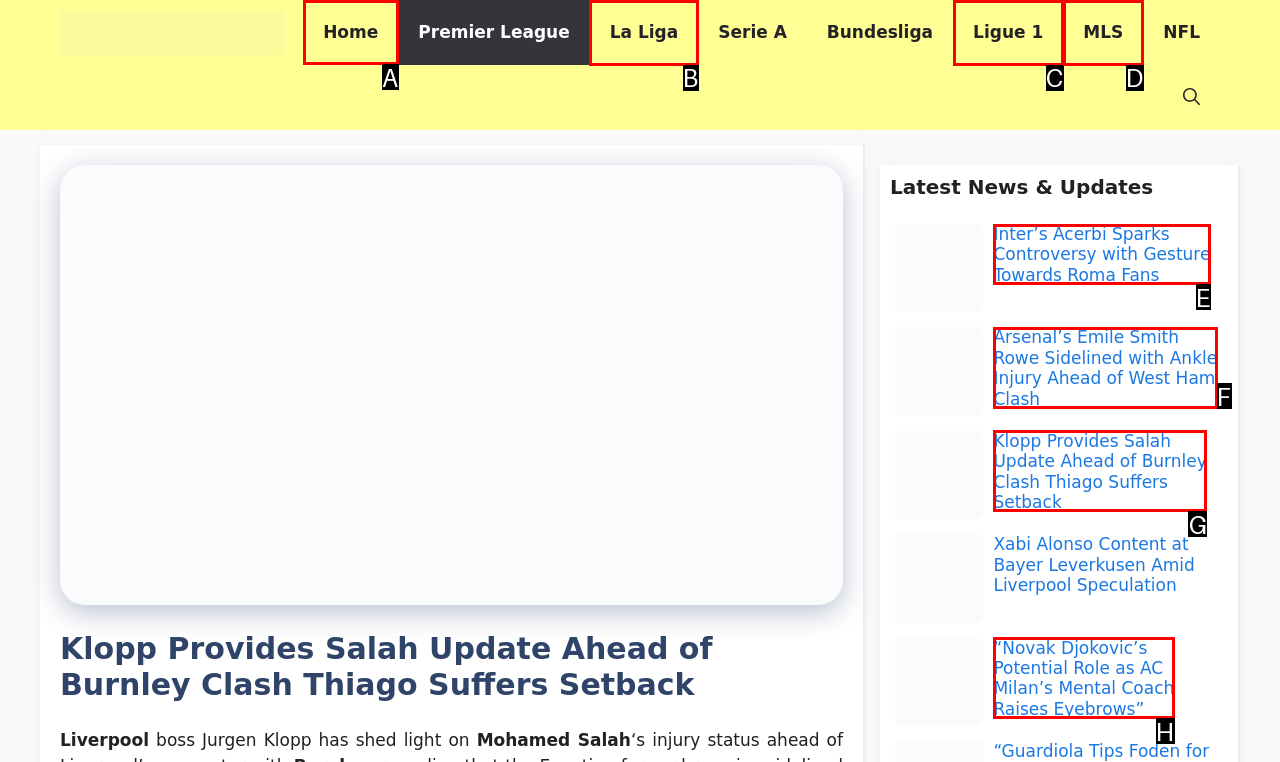Select the appropriate HTML element that needs to be clicked to execute the following task: Click on the 'Home' link. Respond with the letter of the option.

A